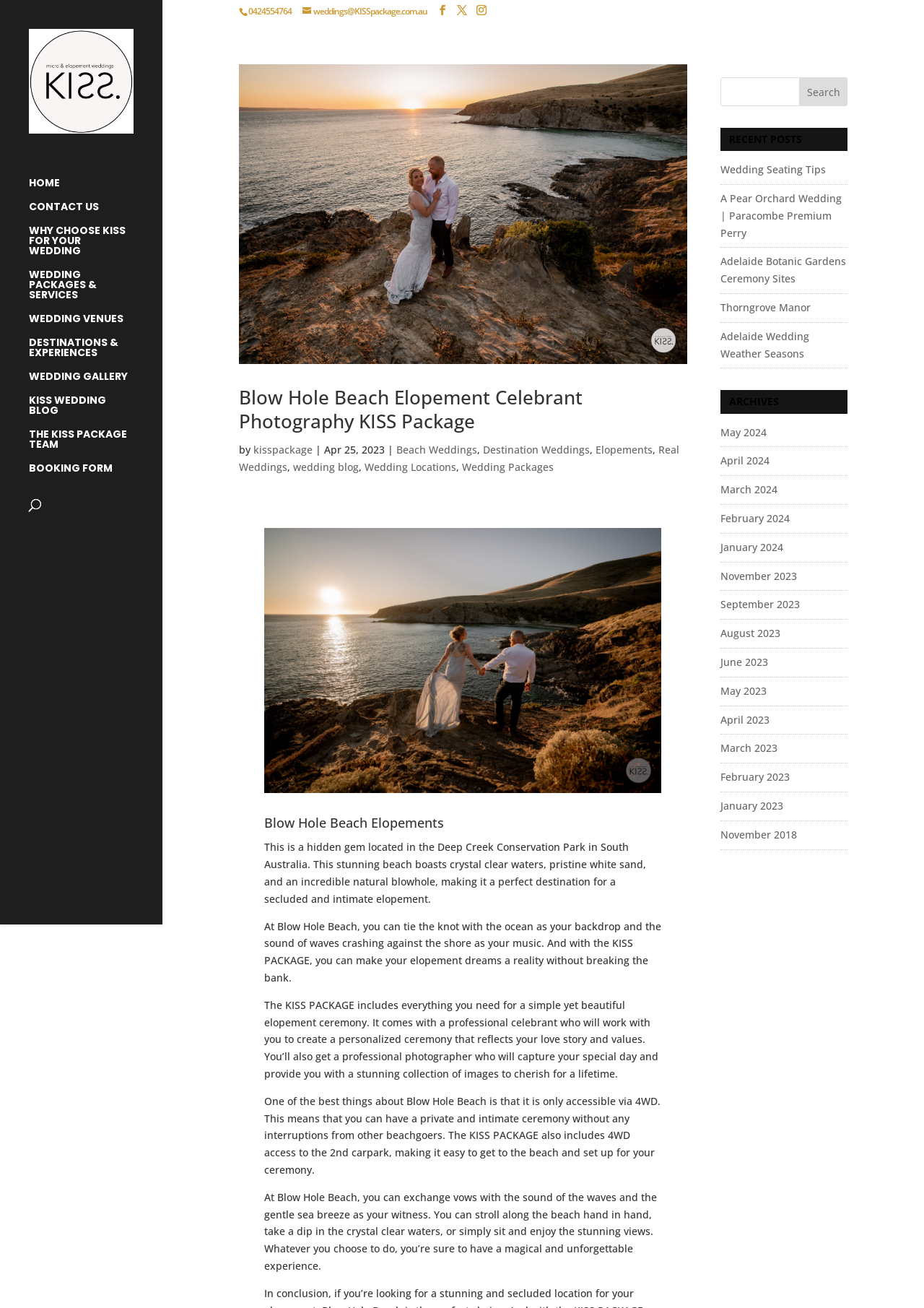Write an elaborate caption that captures the essence of the webpage.

This webpage is about elopement and micro wedding packages, specifically featuring "white sand" archives. At the top, there is a phone number "0424554764" and an email address "weddings@KISSpackage.com.au" along with some social media icons. Below that, there is a main navigation menu with links to "HOME", "CONTACT US", "WHY CHOOSE KISS FOR YOUR WEDDING", and other related pages.

The main content area features a search bar at the top, followed by a section showcasing a specific wedding package, "Blow Hole Beach Elopement Celebrant Photography KISS Package". This section includes an image, a heading, and a brief description of the package. Below that, there are links to related categories such as "Beach Weddings", "Destination Weddings", and "Elopements".

Further down, there is a large block of text describing the Blow Hole Beach elopement package in detail, including its location, amenities, and what's included in the package. The text is divided into several paragraphs, making it easy to read.

On the right-hand side, there is a sidebar with a search bar, a "RECENT POSTS" section featuring links to recent blog posts, and an "ARCHIVES" section with links to past months and years.

Overall, the webpage is well-organized and easy to navigate, with a clear focus on promoting the elopement and micro wedding packages offered by KISS Package.